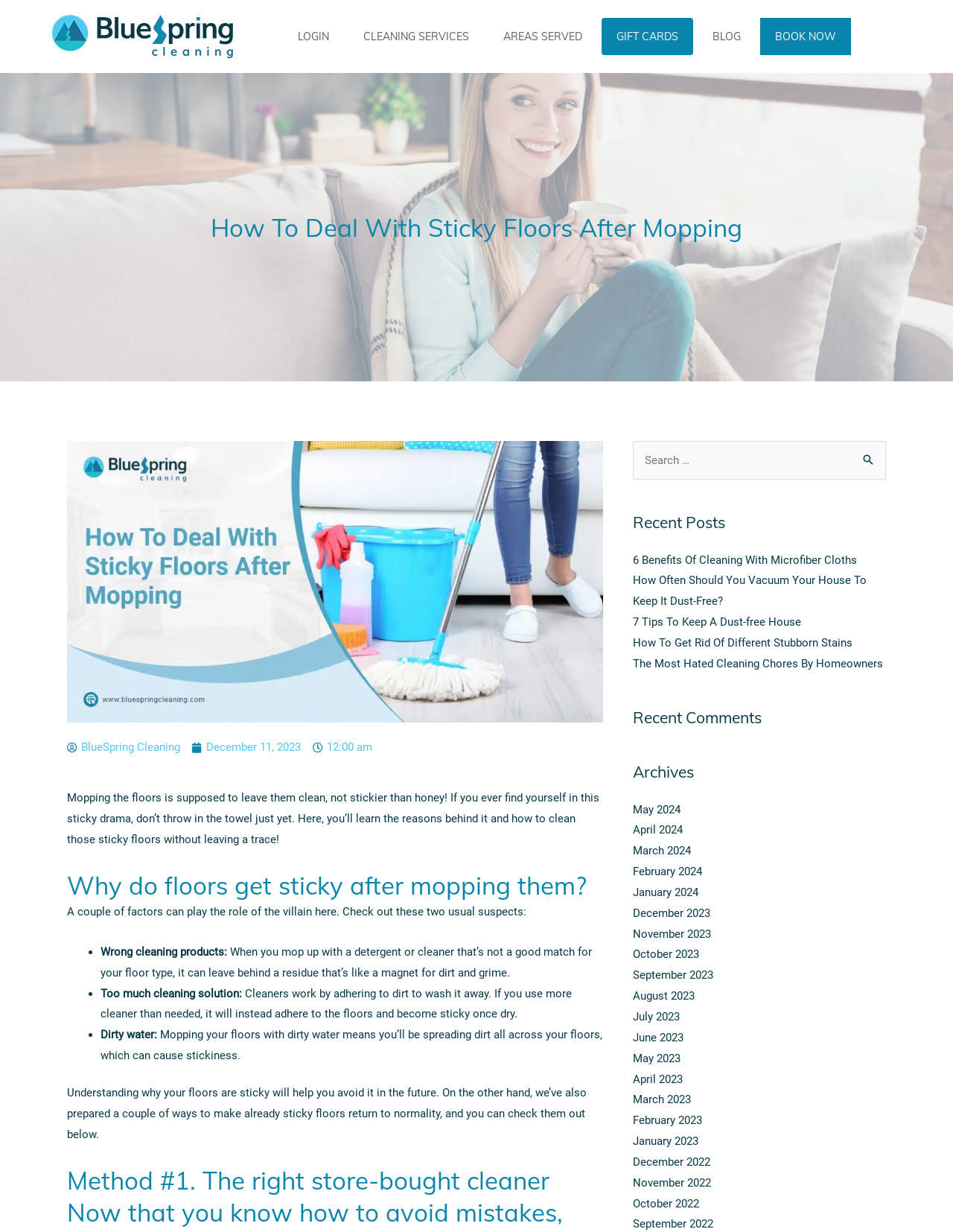Generate the main heading text from the webpage.

How To Deal With Sticky Floors After Mopping